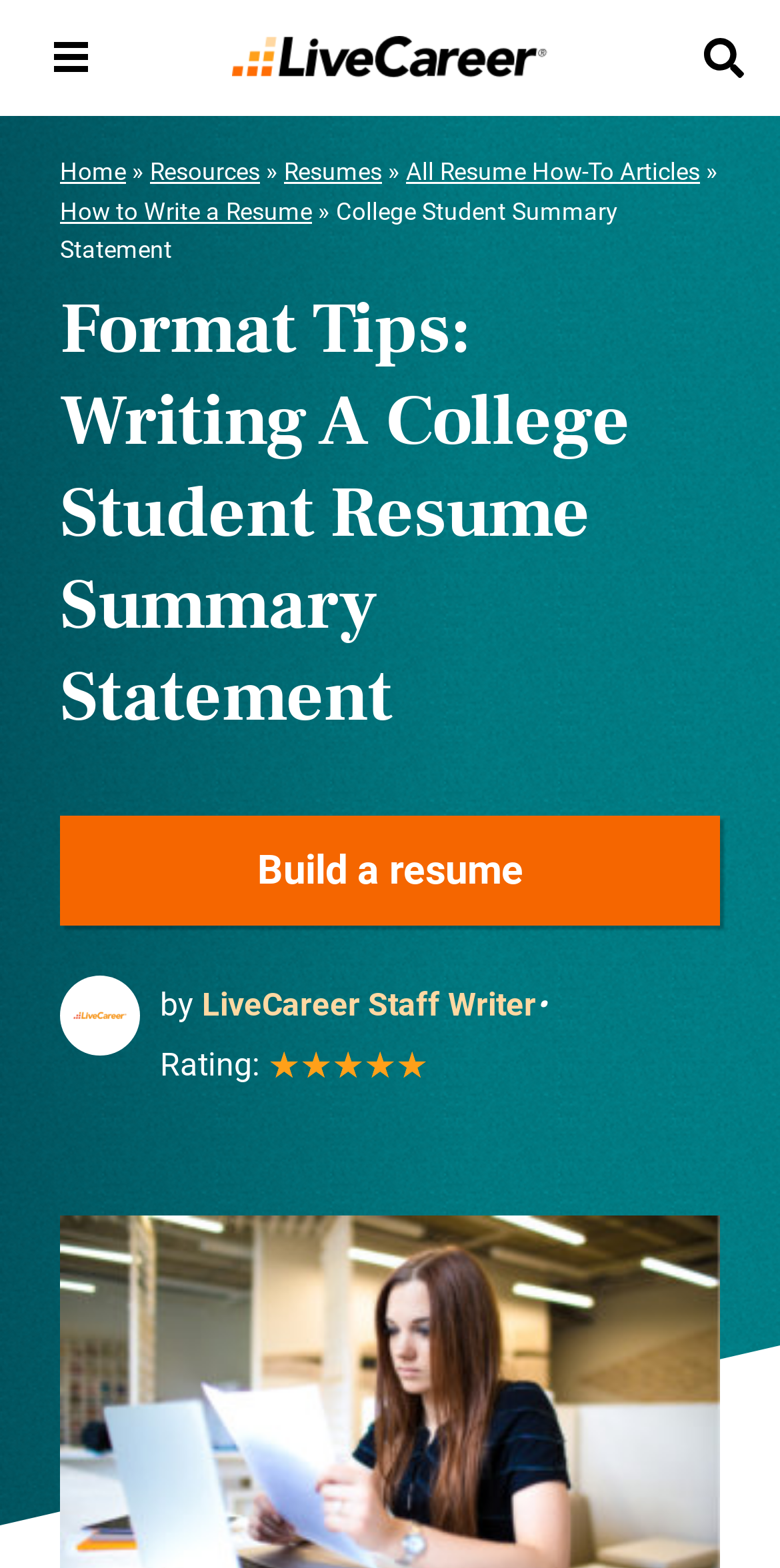Locate the bounding box coordinates of the segment that needs to be clicked to meet this instruction: "Click on the LiveCareer link".

[0.297, 0.0, 0.703, 0.072]